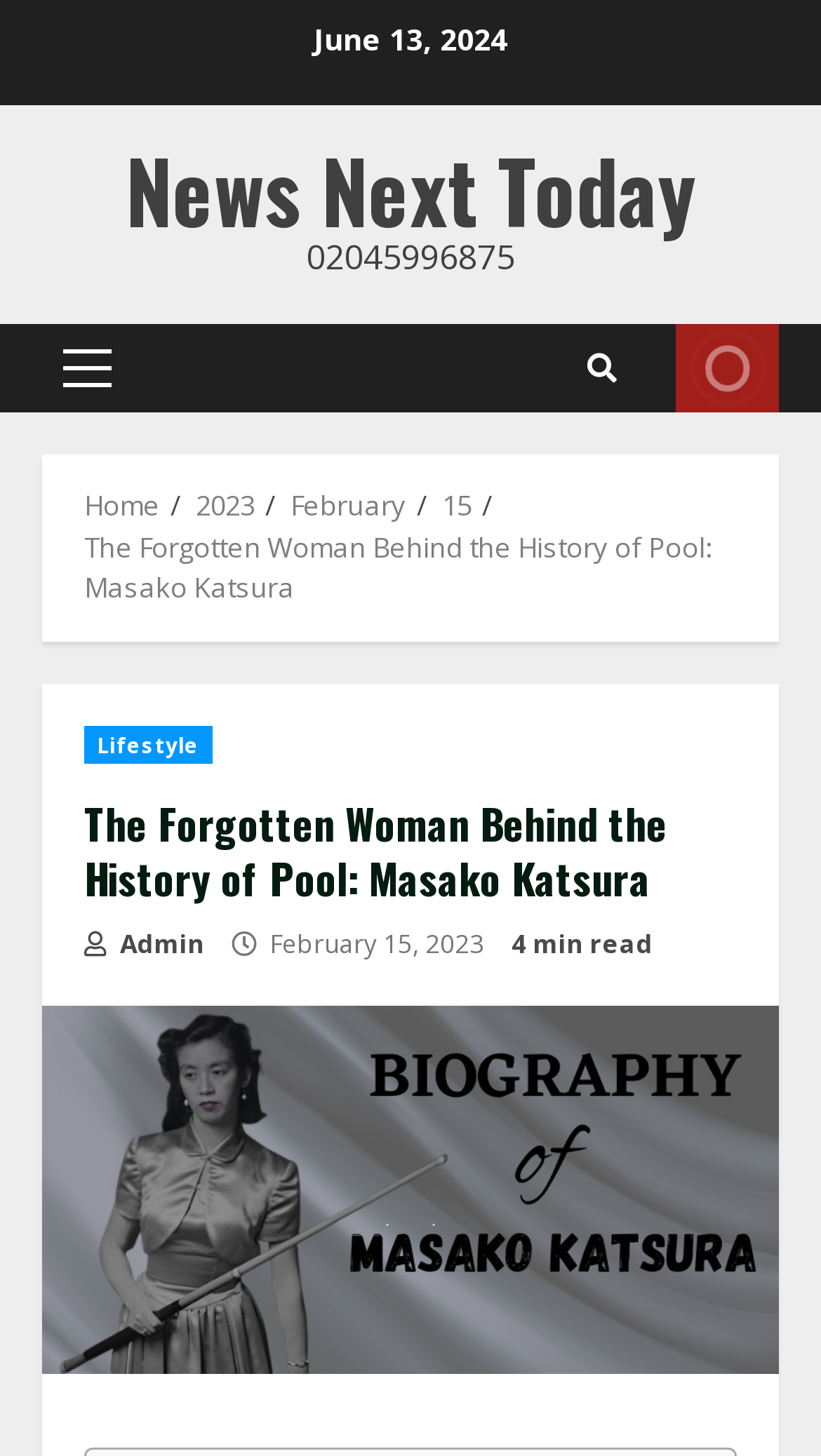Identify the bounding box for the UI element described as: "Memorials". The coordinates should be four float numbers between 0 and 1, i.e., [left, top, right, bottom].

None